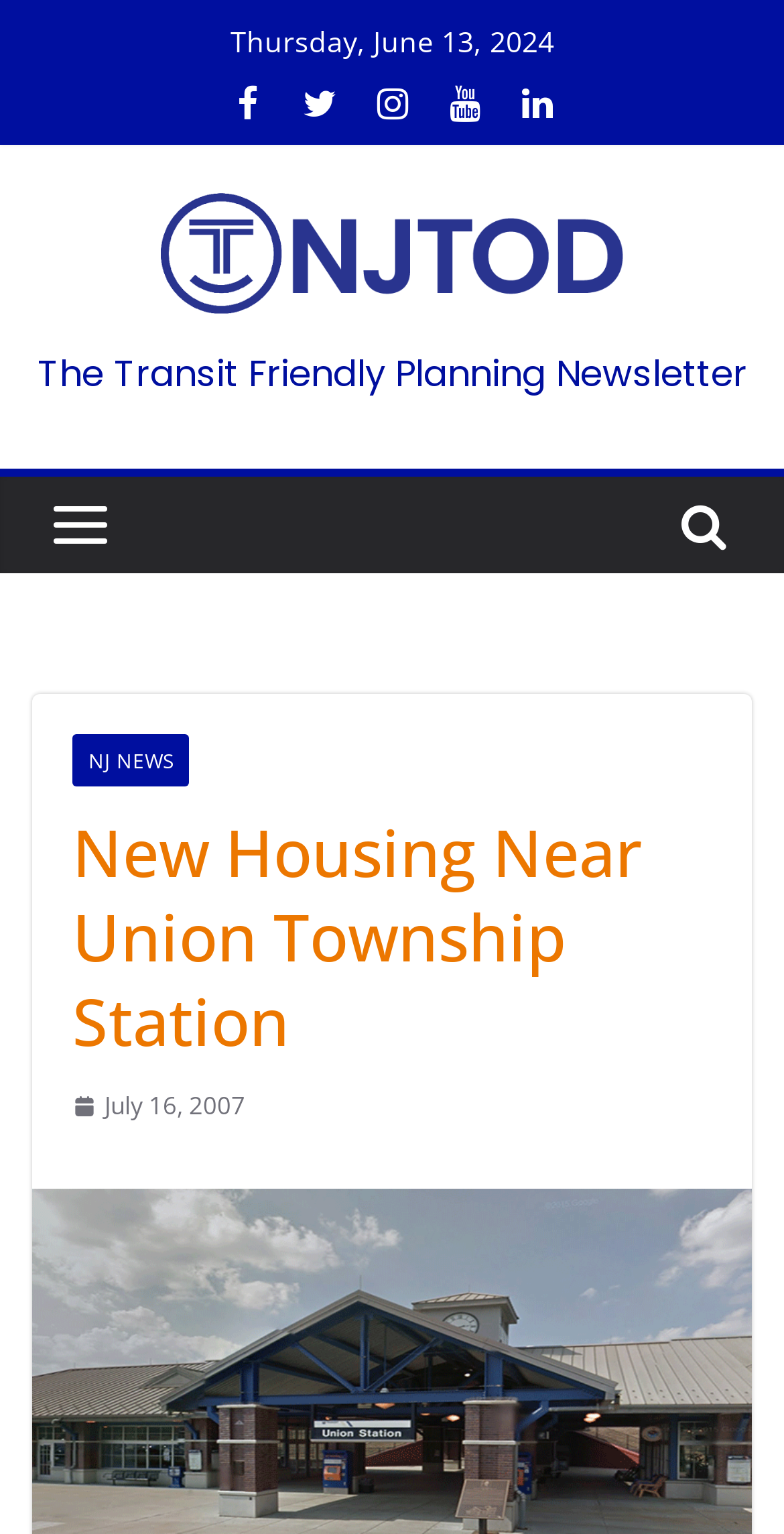What is the title of the newsletter?
Using the image as a reference, give a one-word or short phrase answer.

The Transit Friendly Planning Newsletter